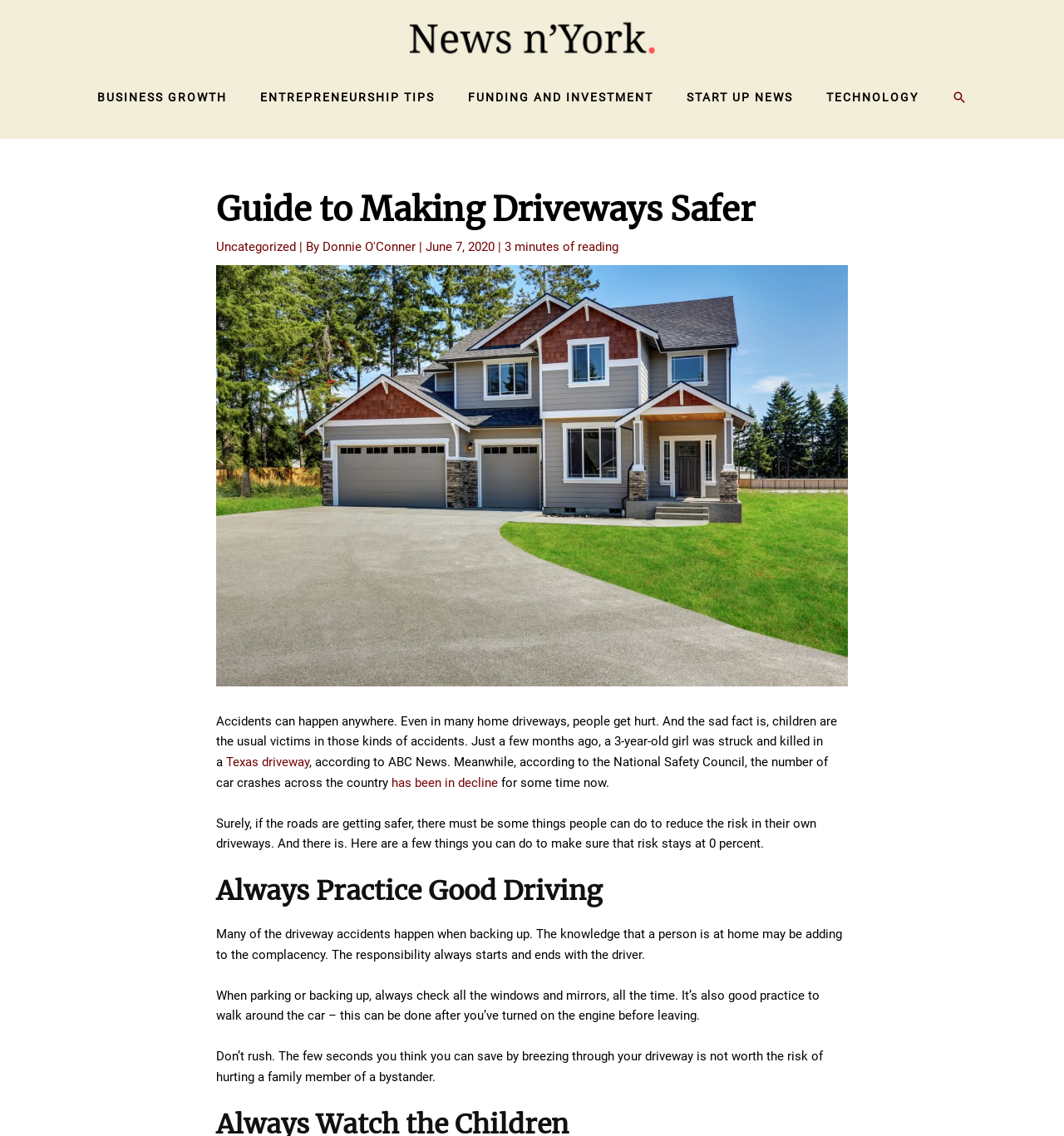What is the purpose of the image in the article?
Please utilize the information in the image to give a detailed response to the question.

The purpose of the image in the article is to illustrate a driveway, which is relevant to the topic of driveway accidents and safety. The image is placed below the heading and above the main content of the article.